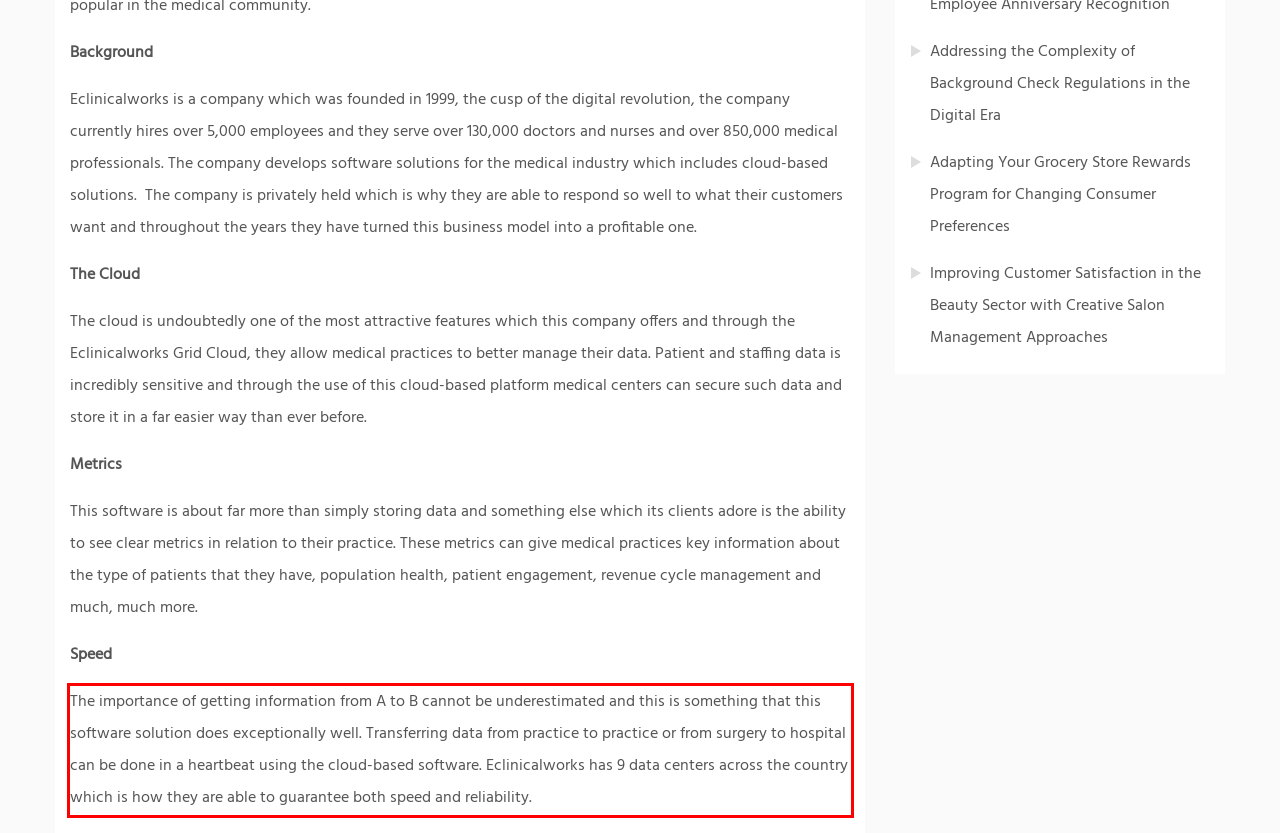You have a webpage screenshot with a red rectangle surrounding a UI element. Extract the text content from within this red bounding box.

The importance of getting information from A to B cannot be underestimated and this is something that this software solution does exceptionally well. Transferring data from practice to practice or from surgery to hospital can be done in a heartbeat using the cloud-based software. Eclinicalworks has 9 data centers across the country which is how they are able to guarantee both speed and reliability.